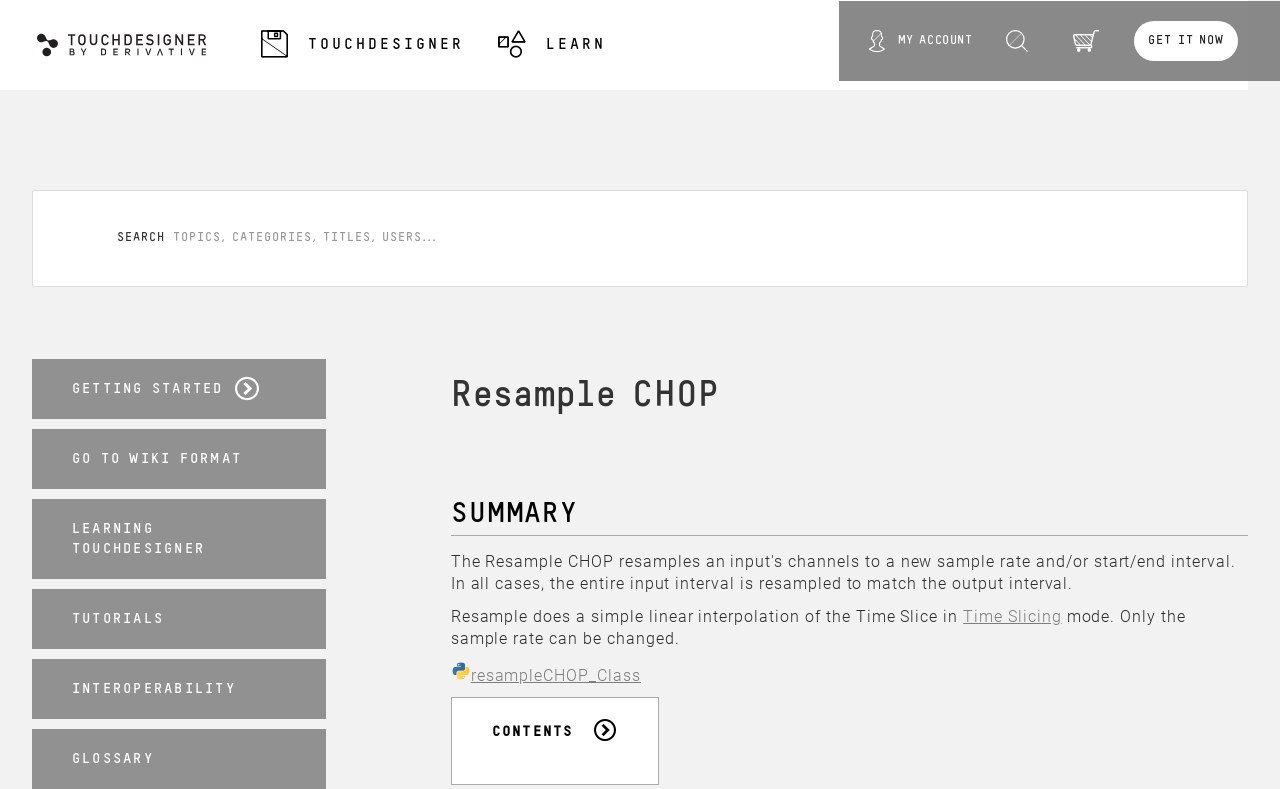Can you determine the bounding box coordinates of the area that needs to be clicked to fulfill the following instruction: "Get started with TouchDesigner"?

[0.025, 0.455, 0.255, 0.531]